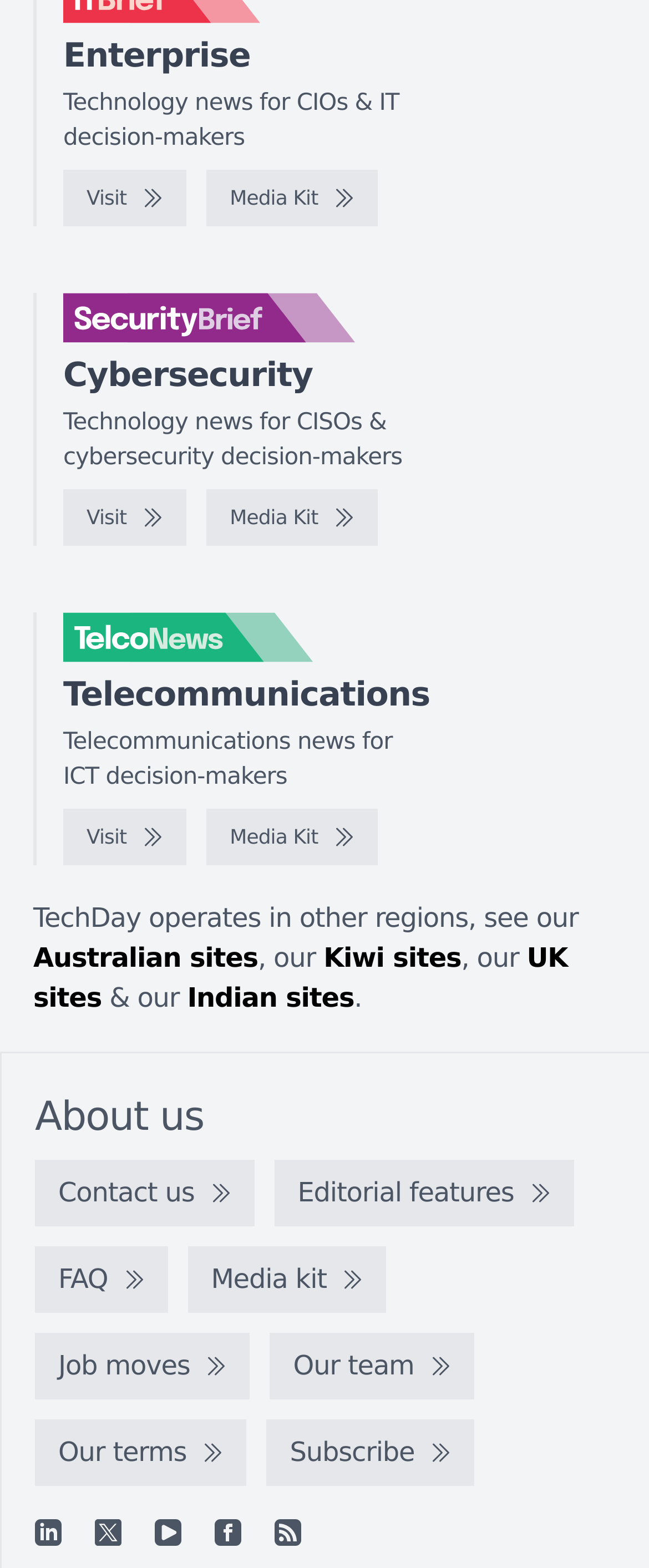Can you specify the bounding box coordinates for the region that should be clicked to fulfill this instruction: "Go to SecurityBrief".

[0.097, 0.187, 0.636, 0.219]